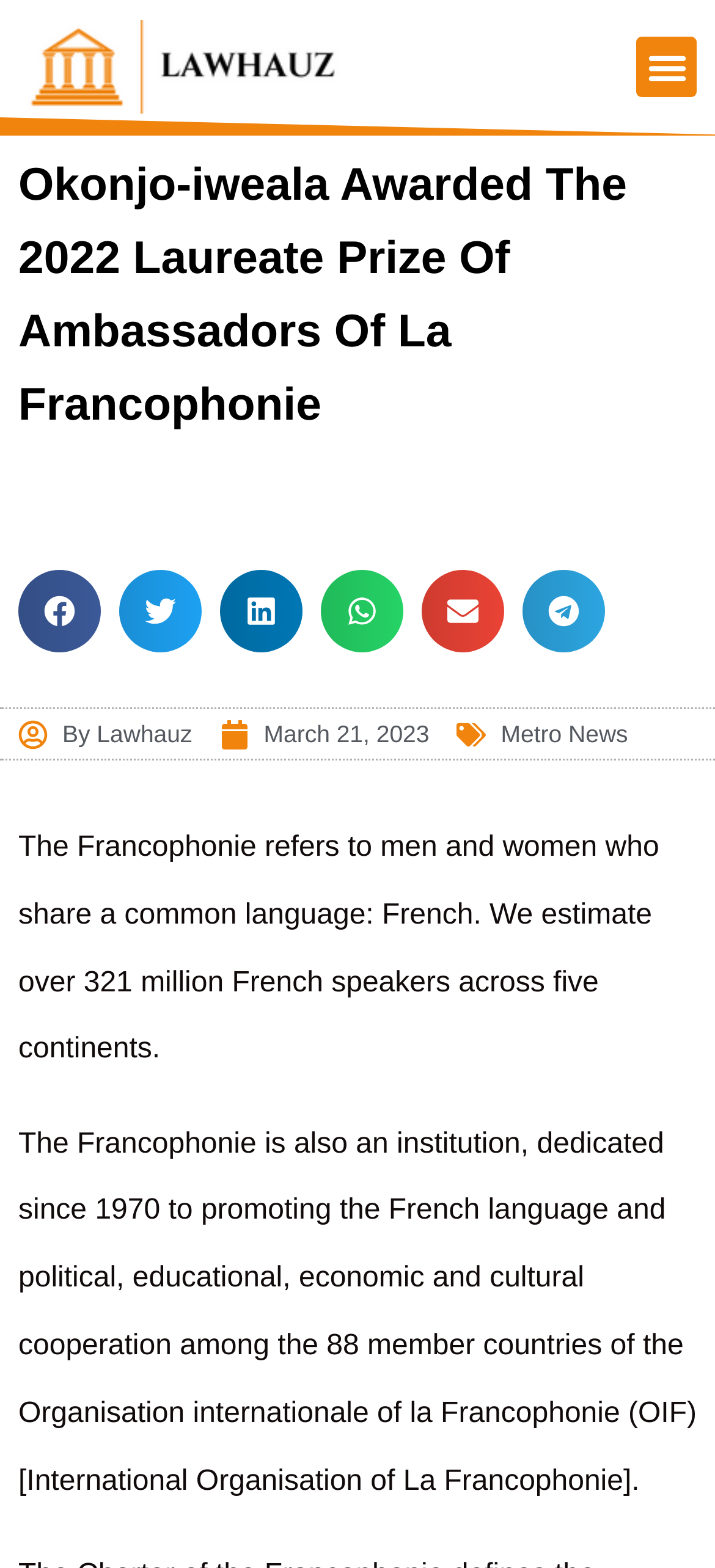Identify the bounding box coordinates for the element you need to click to achieve the following task: "Read the article by Lawhauz". Provide the bounding box coordinates as four float numbers between 0 and 1, in the form [left, top, right, bottom].

[0.026, 0.452, 0.269, 0.484]